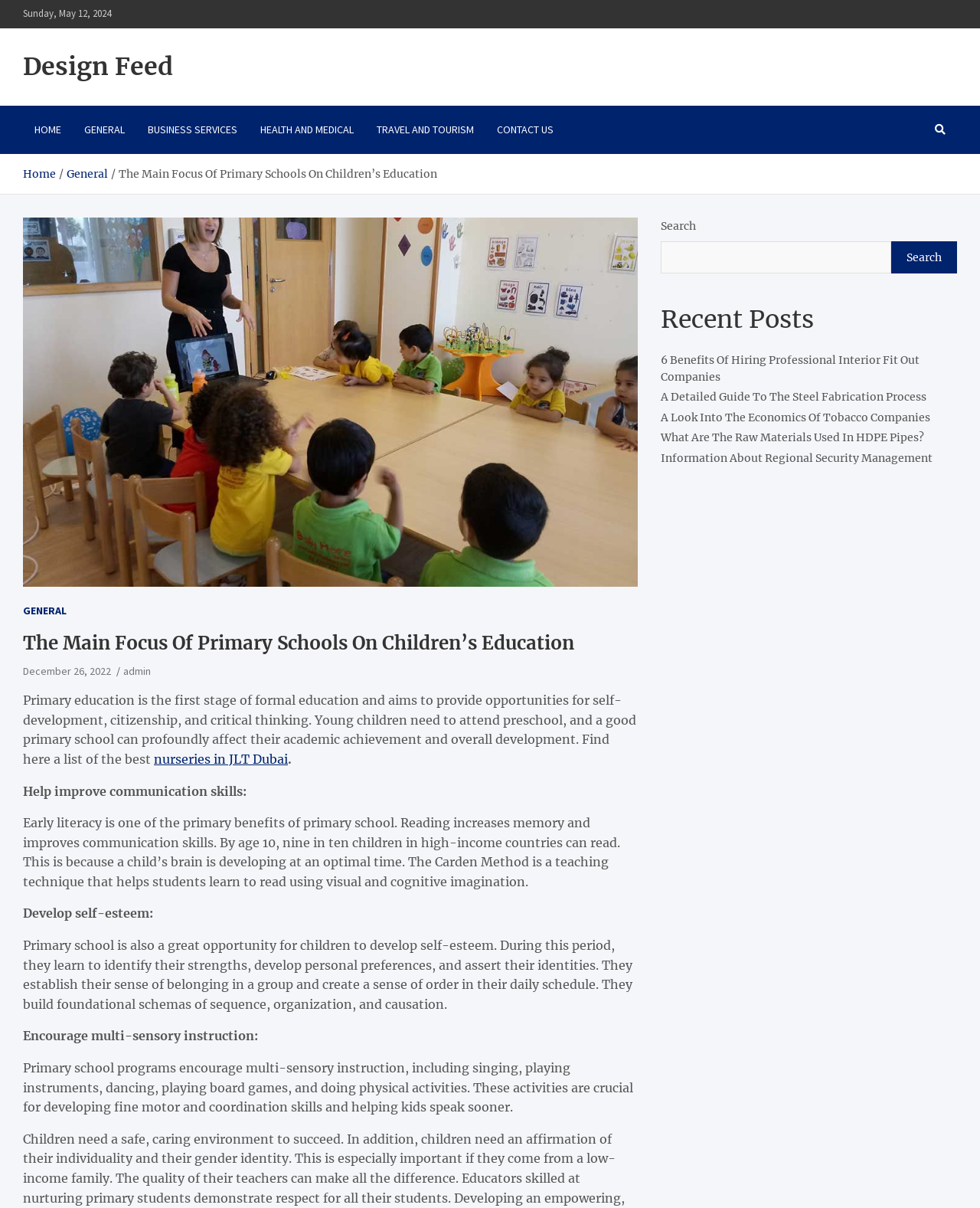Can you determine the main header of this webpage?

The Main Focus Of Primary Schools On Children’s Education